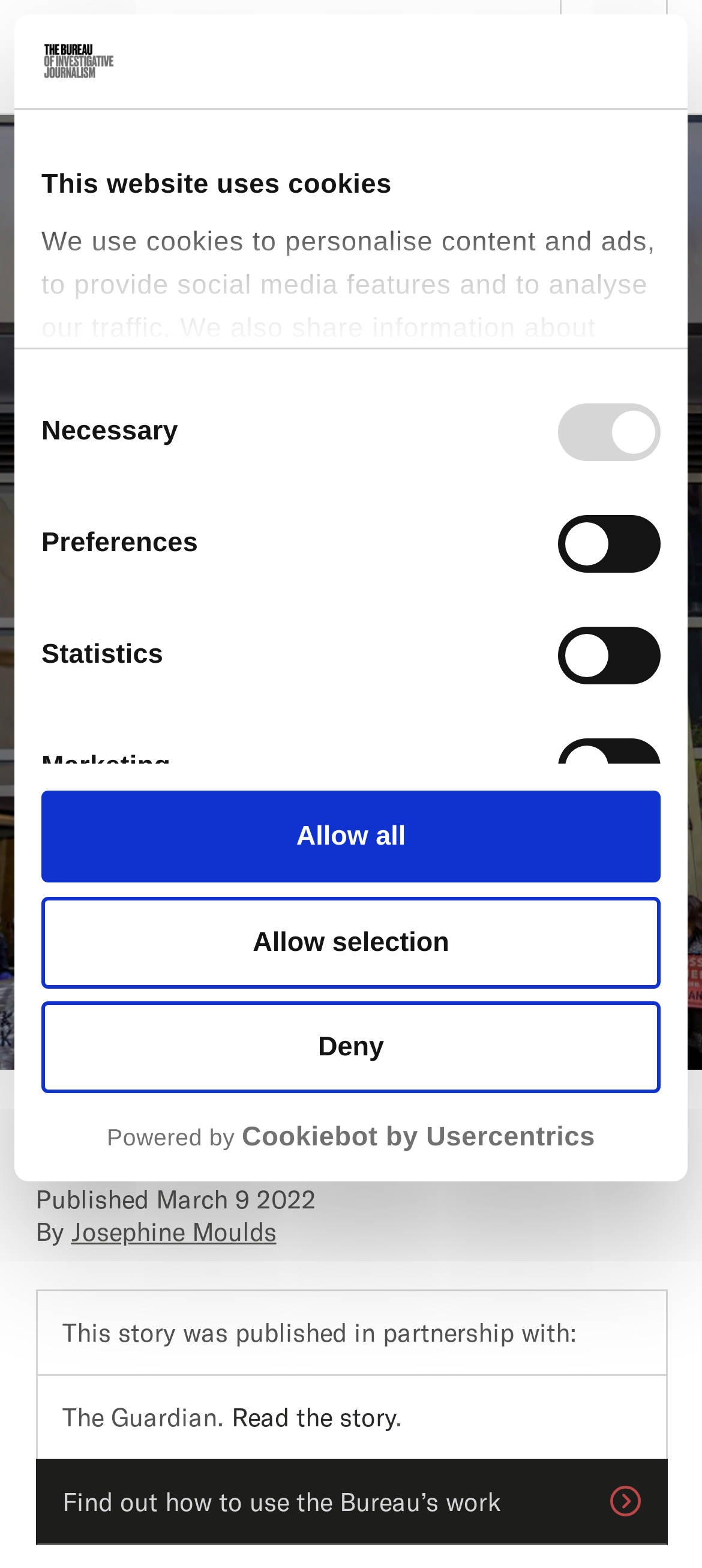How many categories are listed on the webpage?
Answer the question based on the image using a single word or a brief phrase.

3